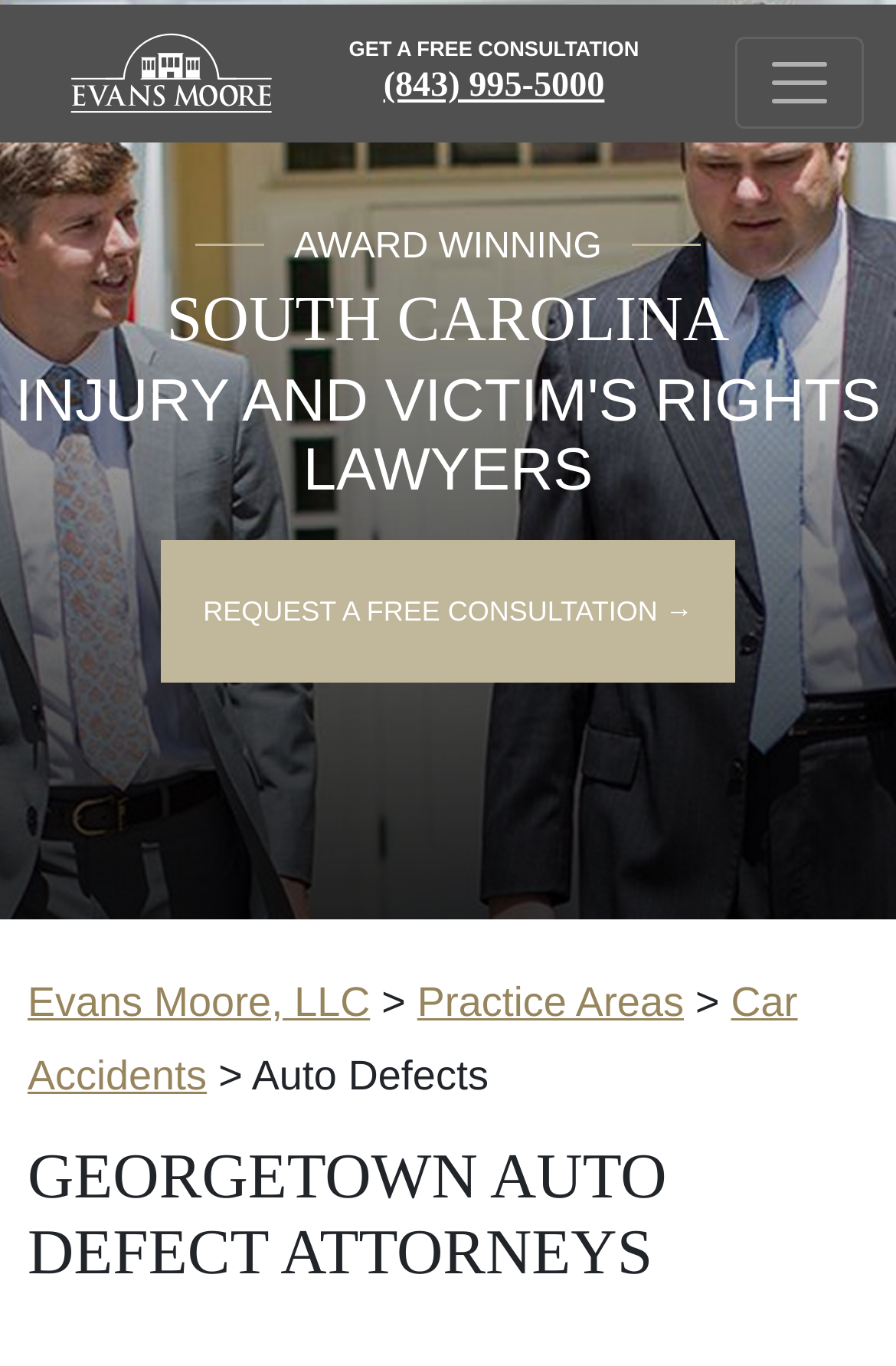Provide the bounding box coordinates, formatted as (top-left x, top-left y, bottom-right x, bottom-right y), with all values being floating point numbers between 0 and 1. Identify the bounding box of the UI element that matches the description: Evans Moore, LLC

[0.031, 0.715, 0.413, 0.749]